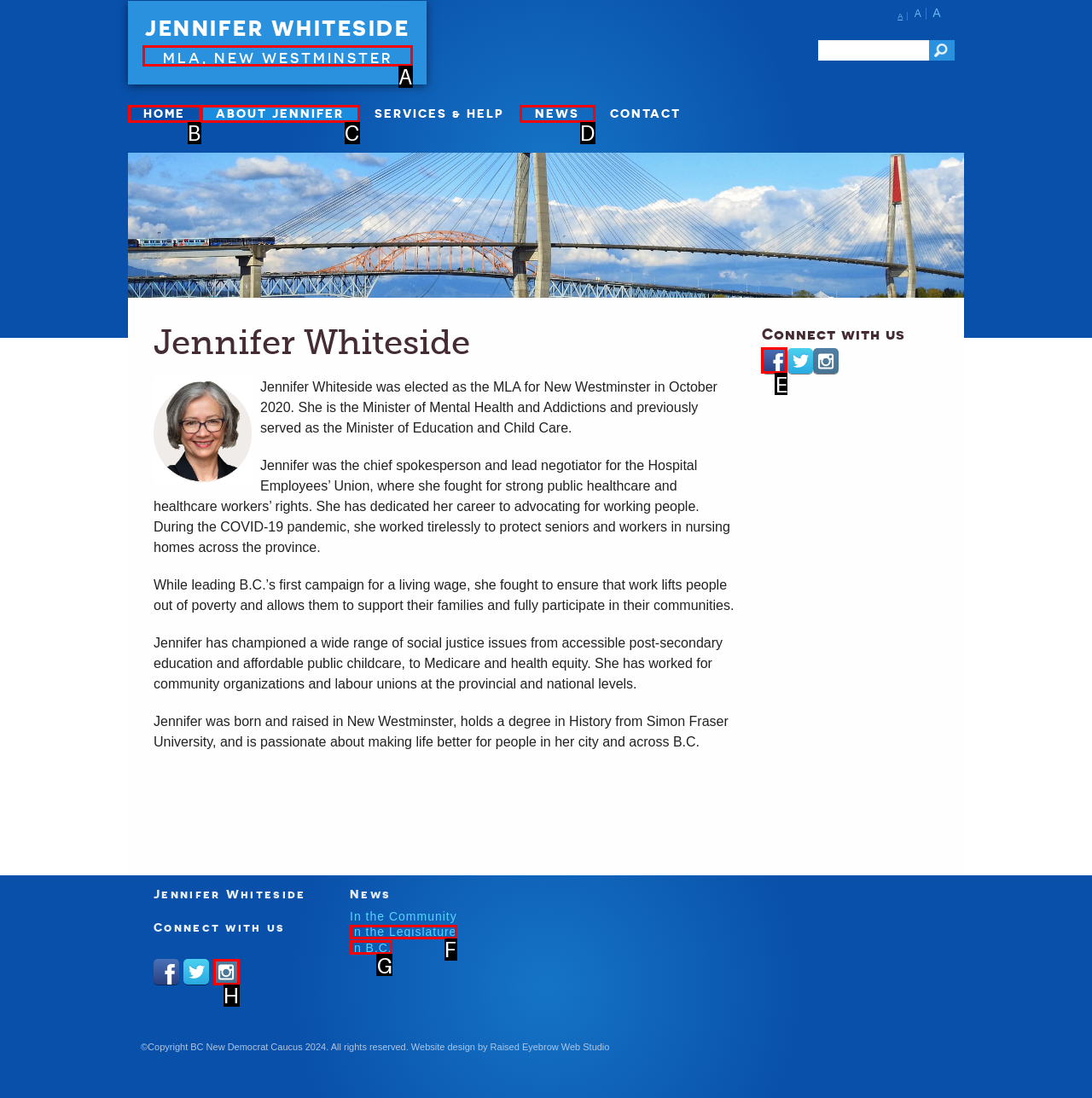Determine which letter corresponds to the UI element to click for this task: Click the 'Facebook' link
Respond with the letter from the available options.

E